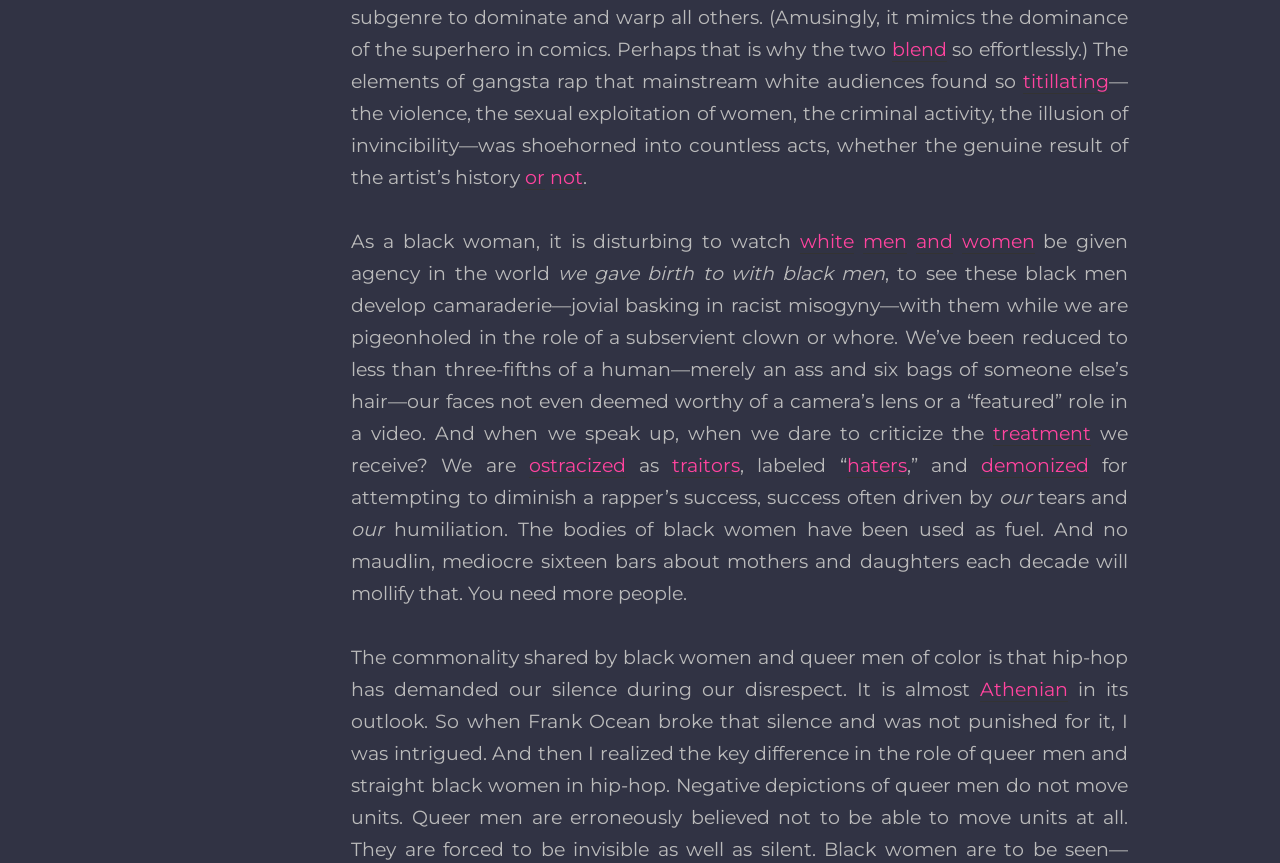Show the bounding box coordinates for the HTML element as described: "logged in".

None